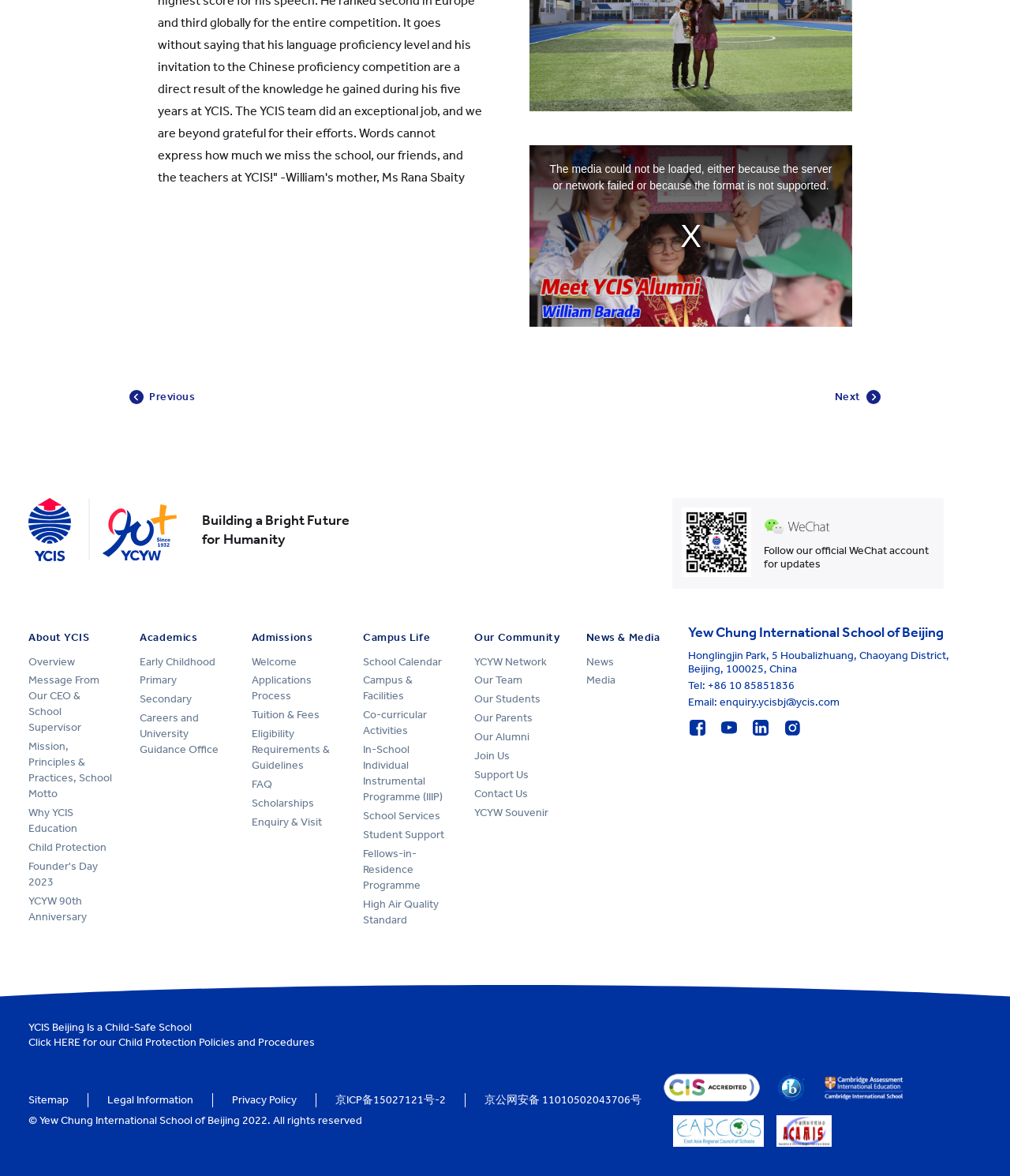What is the name of the school?
Look at the image and answer the question using a single word or phrase.

Yew Chung International School of Beijing